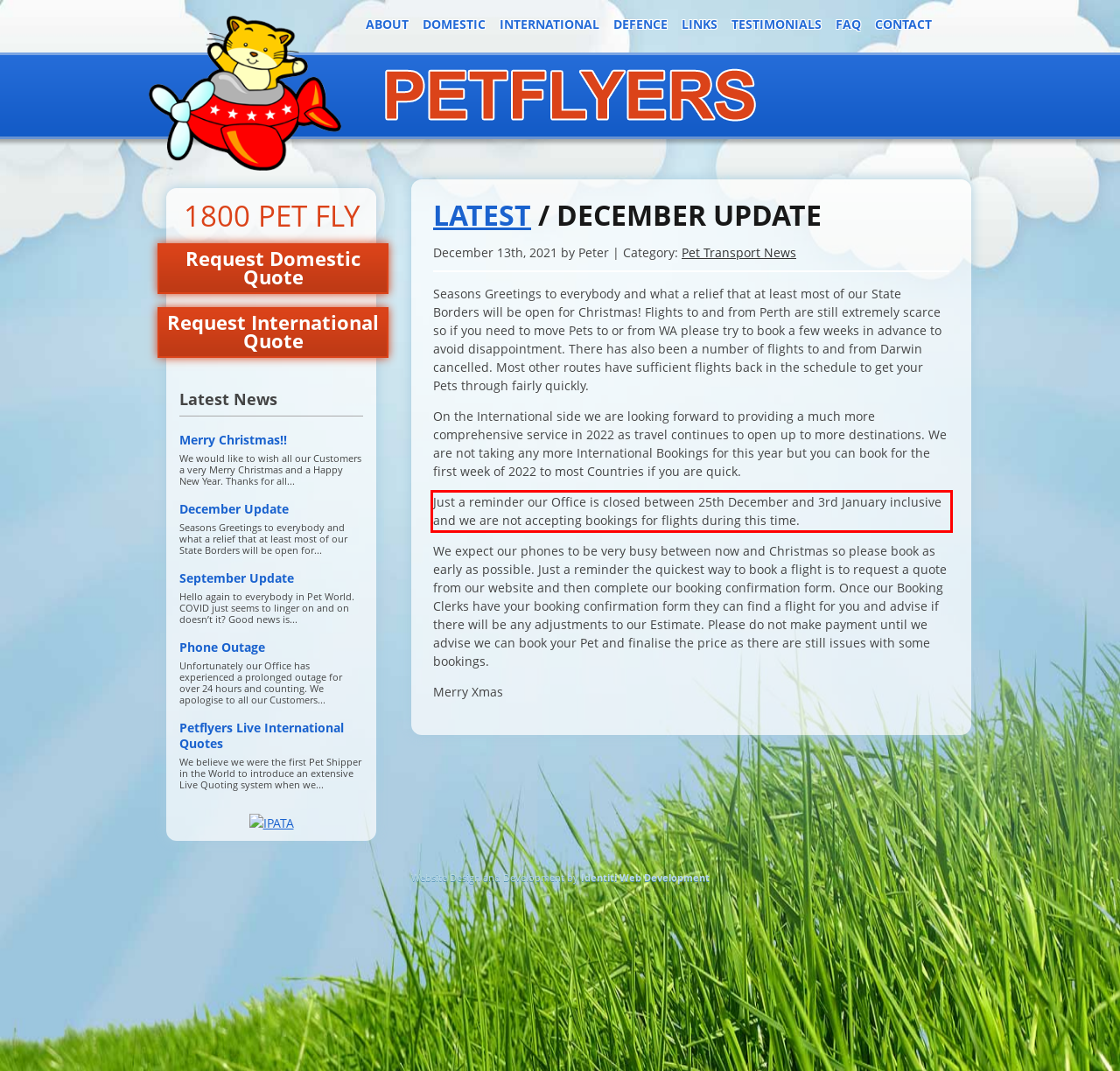With the provided screenshot of a webpage, locate the red bounding box and perform OCR to extract the text content inside it.

Just a reminder our Office is closed between 25th December and 3rd January inclusive and we are not accepting bookings for flights during this time.